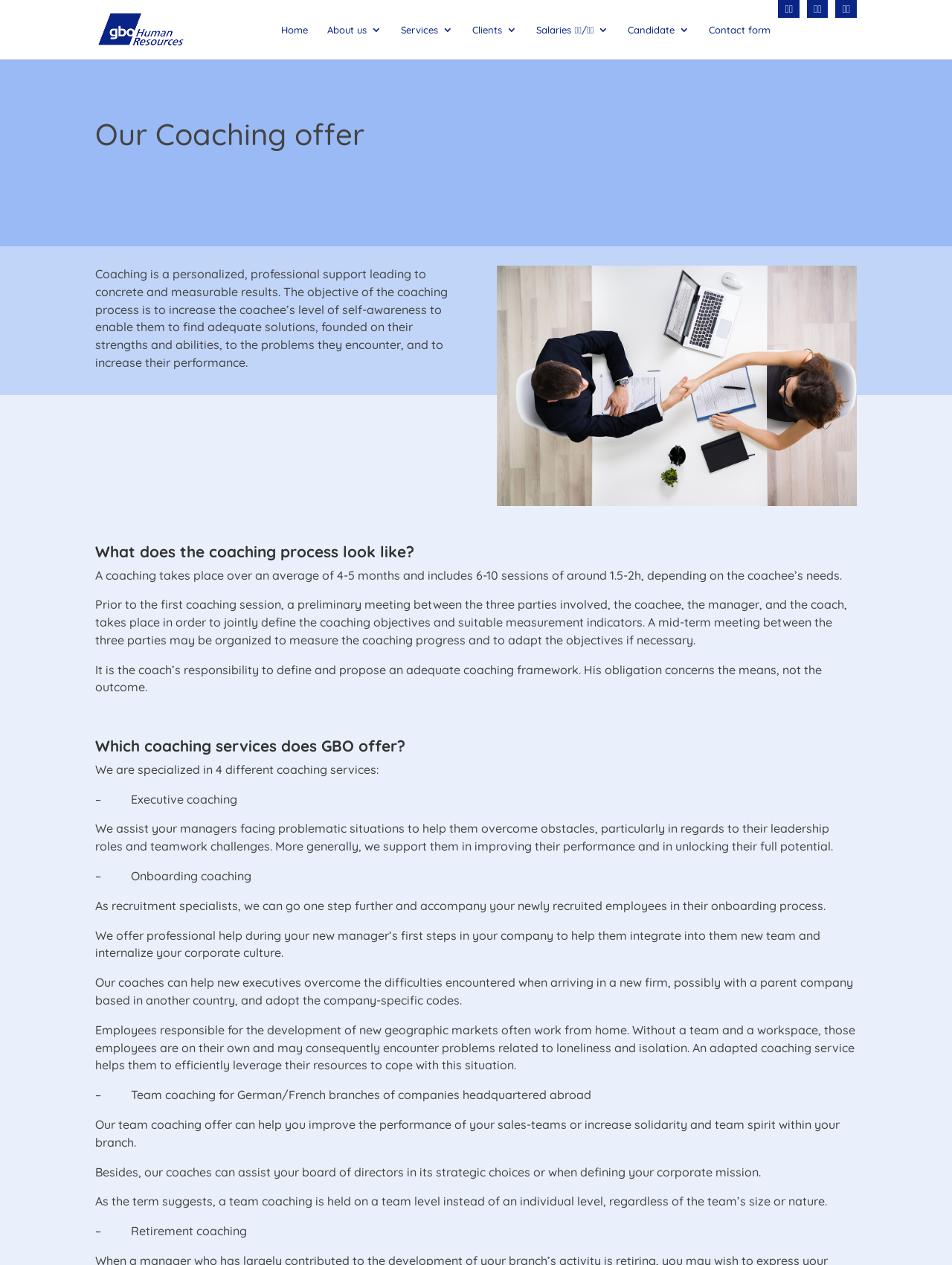Generate the text content of the main heading of the webpage.

Our Coaching offer